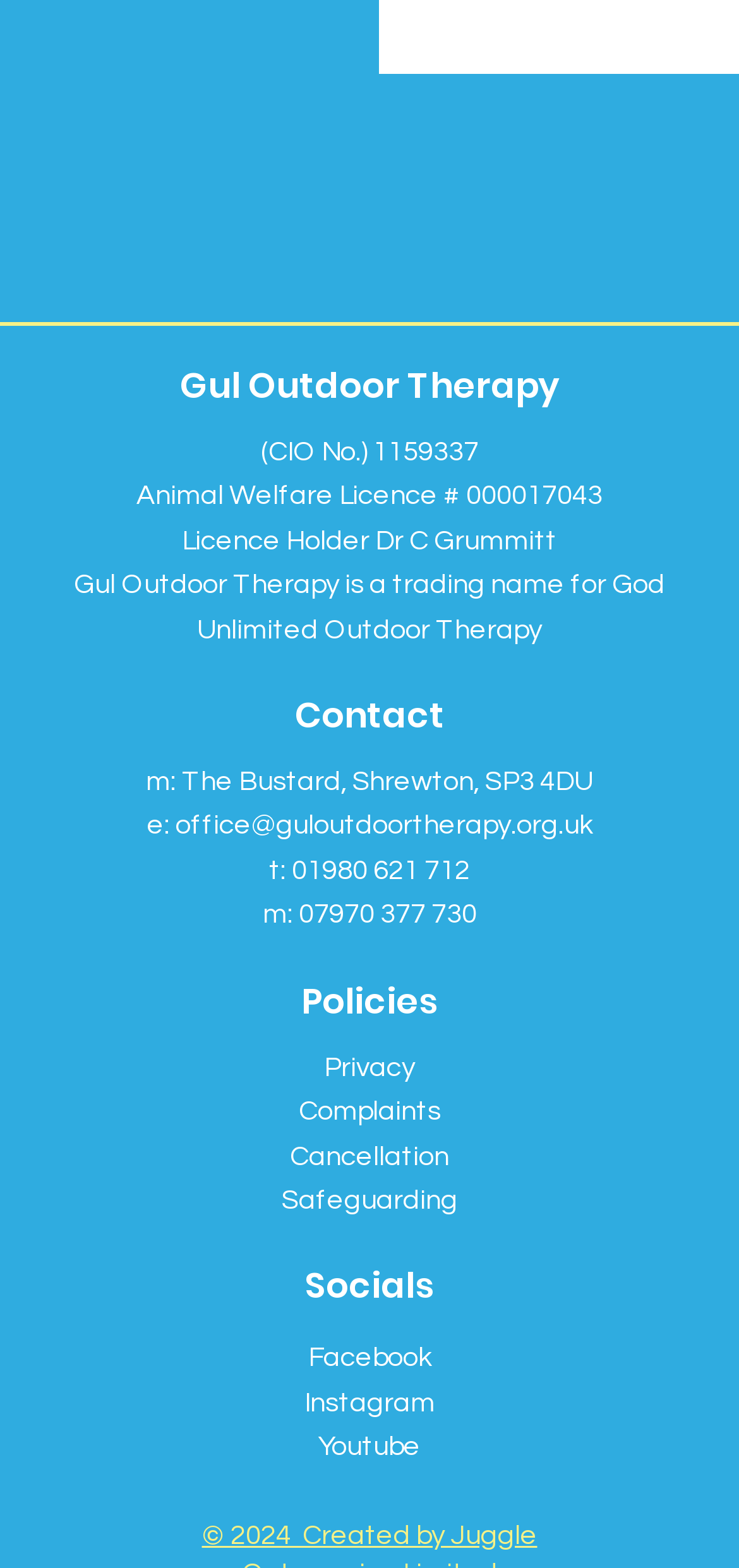Please locate the bounding box coordinates of the element that needs to be clicked to achieve the following instruction: "follow on Facebook". The coordinates should be four float numbers between 0 and 1, i.e., [left, top, right, bottom].

[0.417, 0.857, 0.583, 0.875]